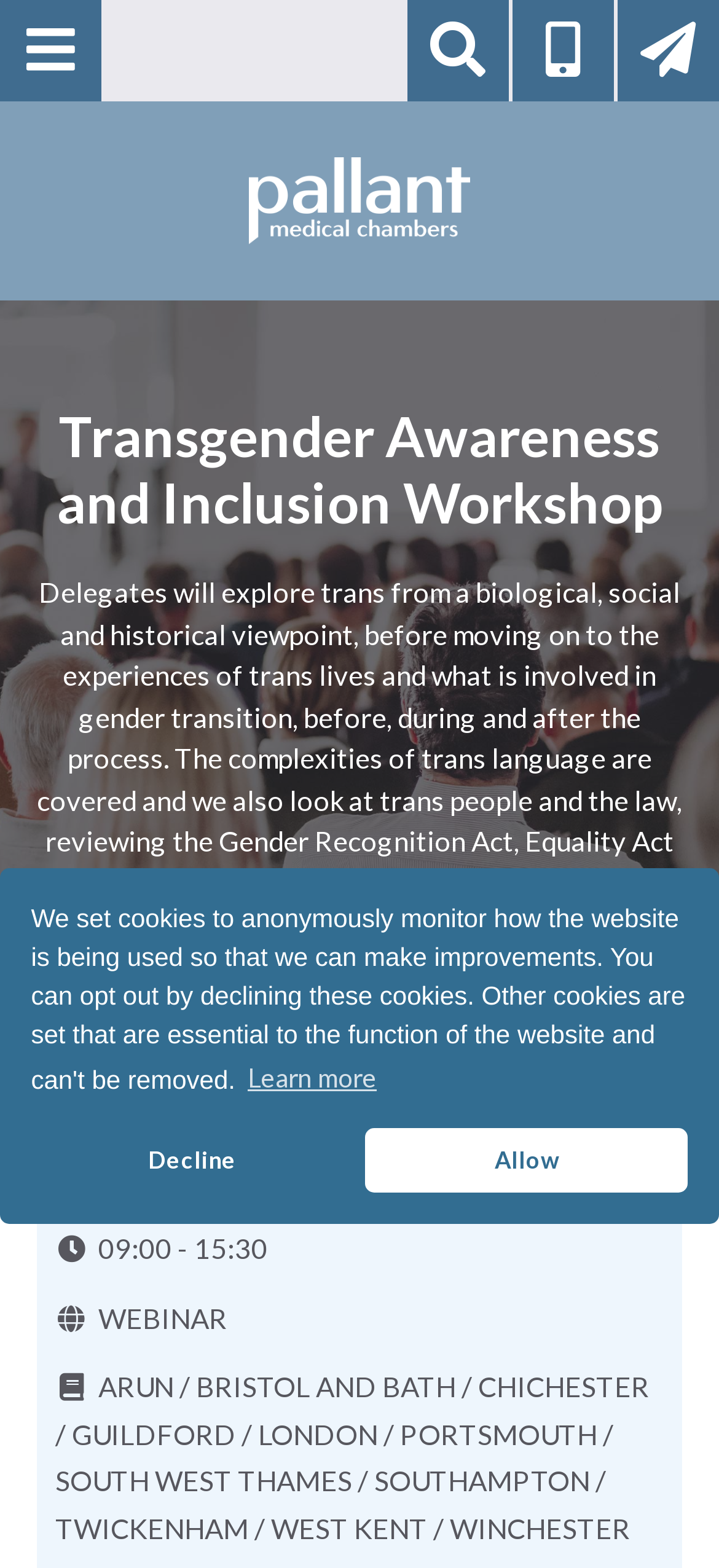Given the element description title="Email us on info@pallantmedical.org.uk", specify the bounding box coordinates of the corresponding UI element in the format (top-left x, top-left y, bottom-right x, bottom-right y). All values must be between 0 and 1.

[0.859, 0.0, 1.0, 0.065]